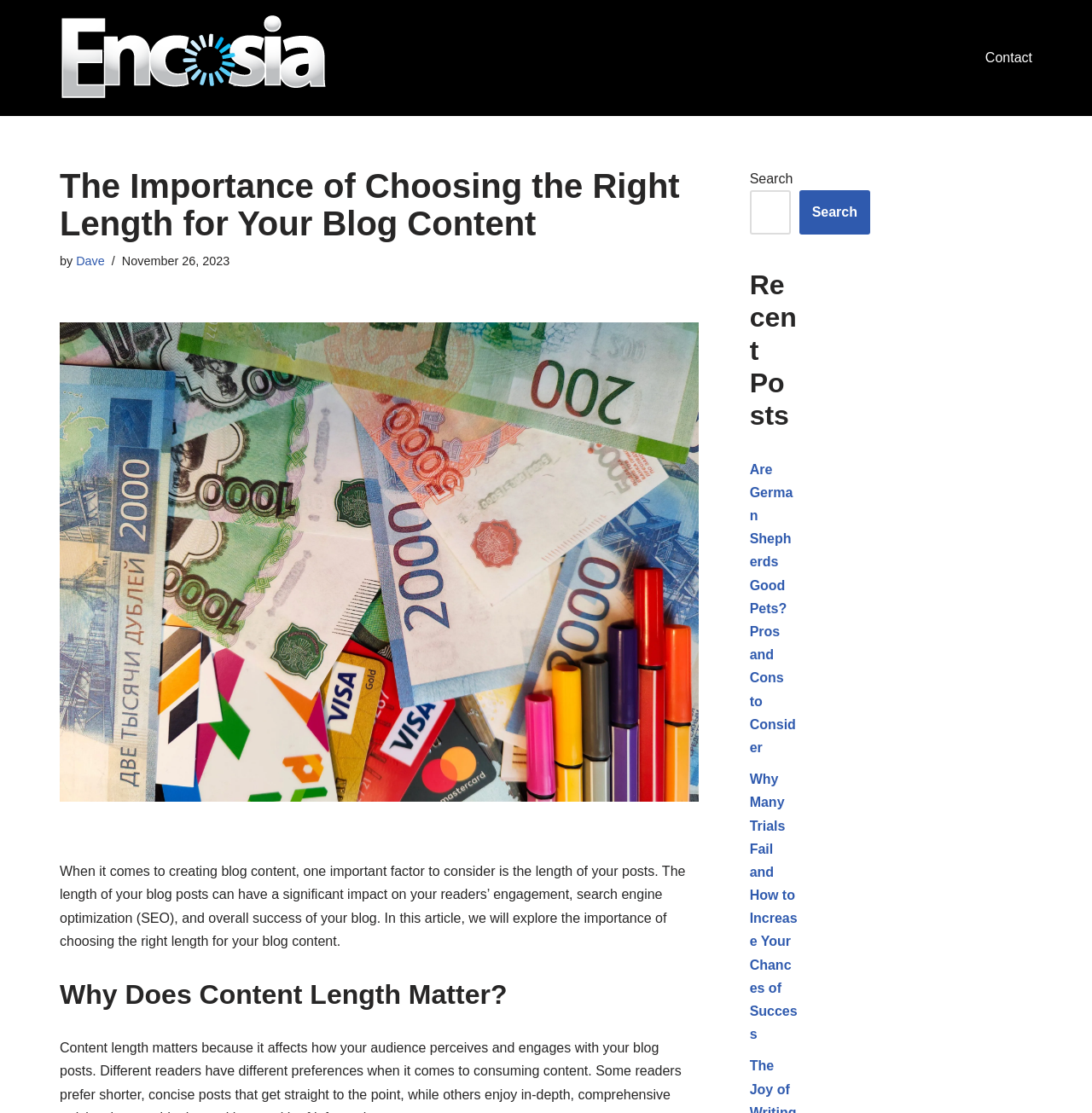Provide your answer in a single word or phrase: 
What is the date of the article?

November 26, 2023